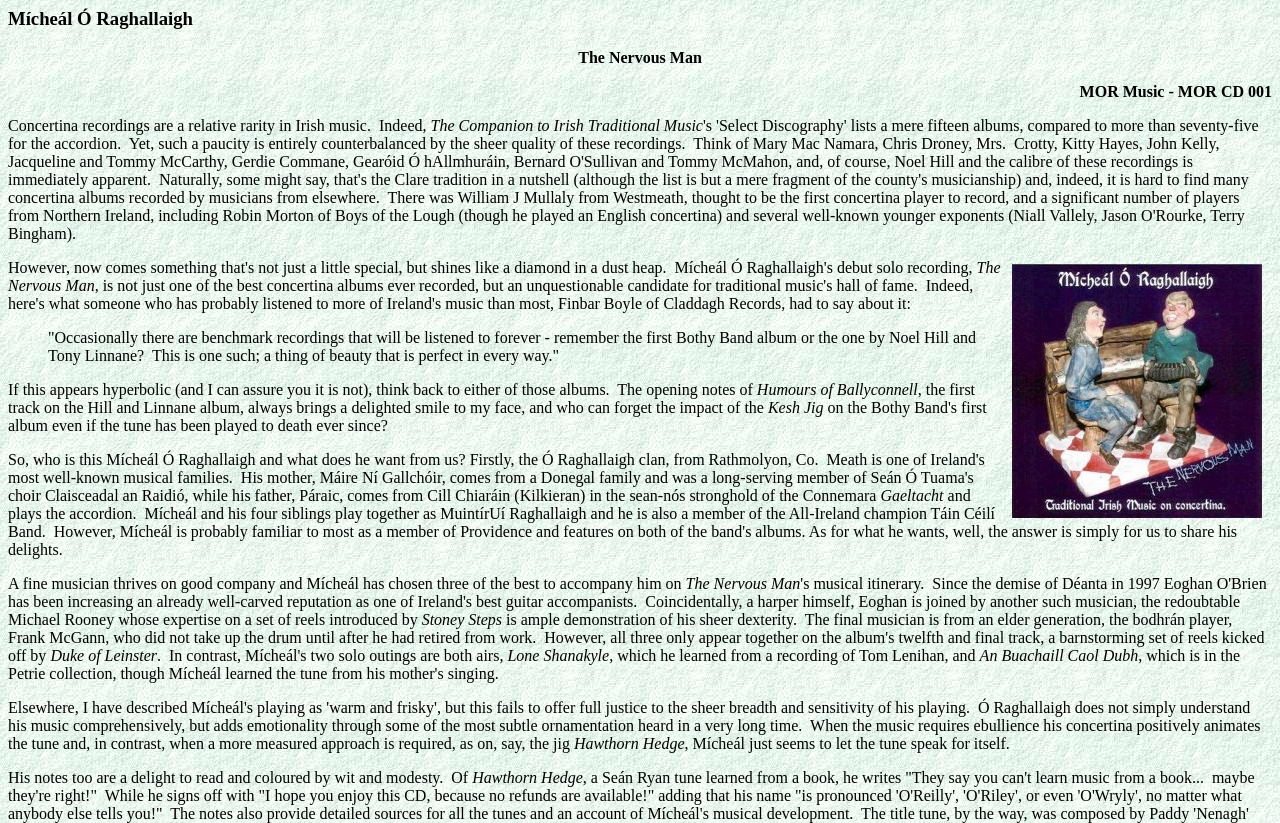What is the name of the musician?
Answer the question with a single word or phrase by looking at the picture.

Mícheál Ó Raghallaigh